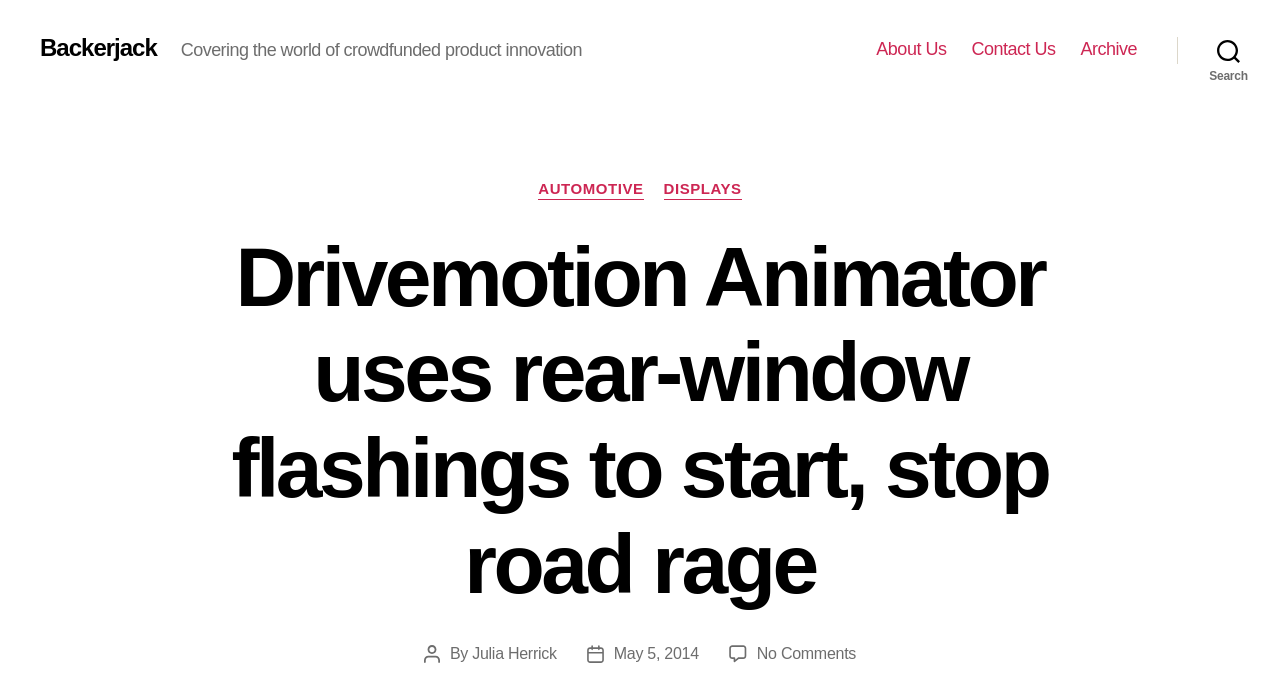Generate a thorough description of the webpage.

The webpage is about a product called Drivemotion Animator, which uses rear-window flashings to prevent road rage. At the top left, there is a link to the website's homepage, labeled "Backerjack". Next to it, there is a static text describing the website's purpose, "Covering the world of crowdfunded product innovation". 

On the top right, there is a horizontal navigation menu with three links: "About Us", "Contact Us", and "Archive". A search button is located at the top right corner, which expands to show categories and links to specific topics, such as "AUTOMOTIVE" and "DISPLAYS".

The main content of the webpage is an article about Drivemotion Animator, with a heading that summarizes the product's purpose. The article is written by Julia Herrick and was published on May 5, 2014. There is also a link to comments, indicating that there are no comments on the article.